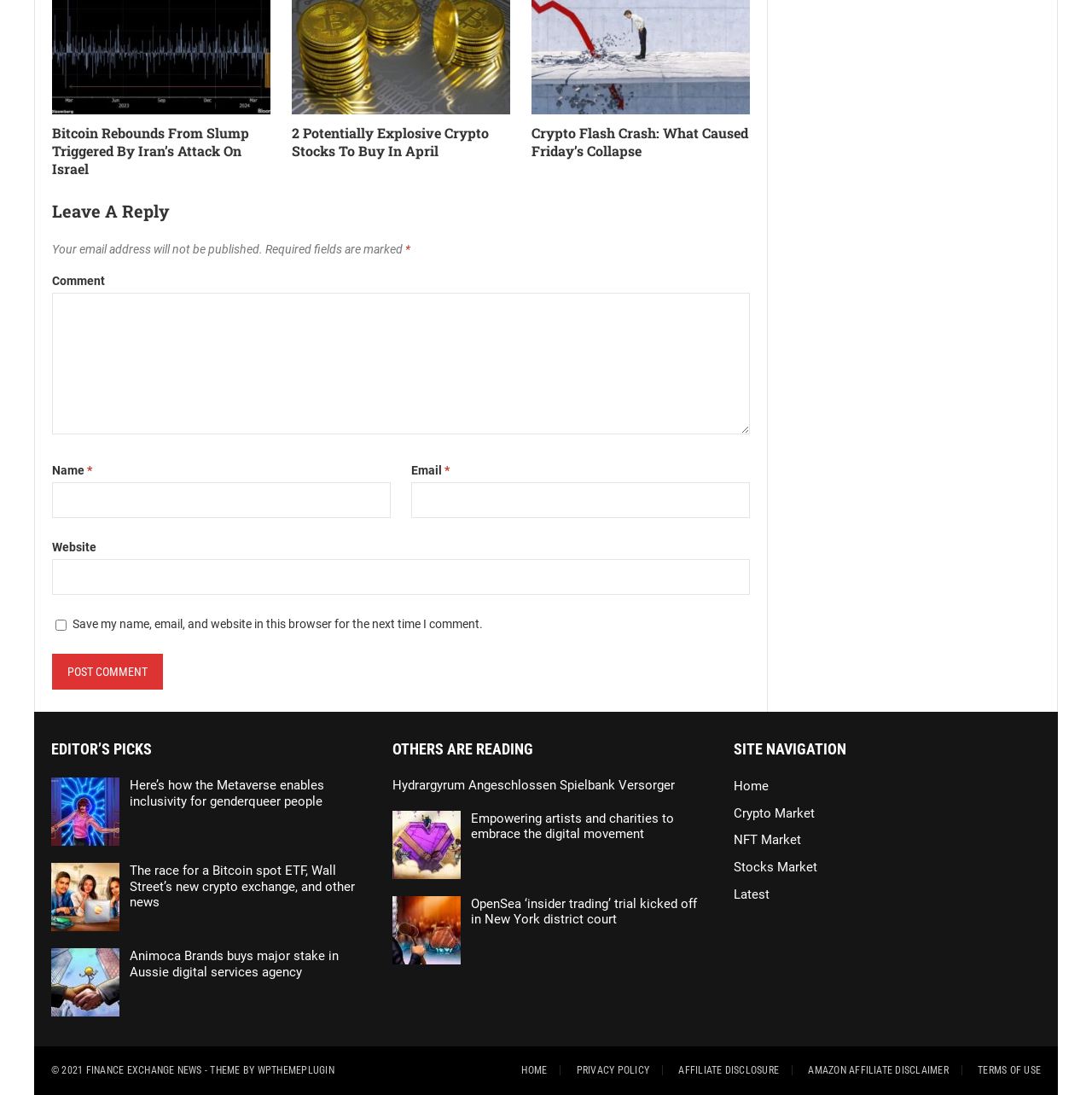What is required to post a comment?
Provide a fully detailed and comprehensive answer to the question.

The webpage has a comment section with three required fields: Name, Email, and Comment. These fields are marked with an asterisk (*) indicating that they are required to post a comment.